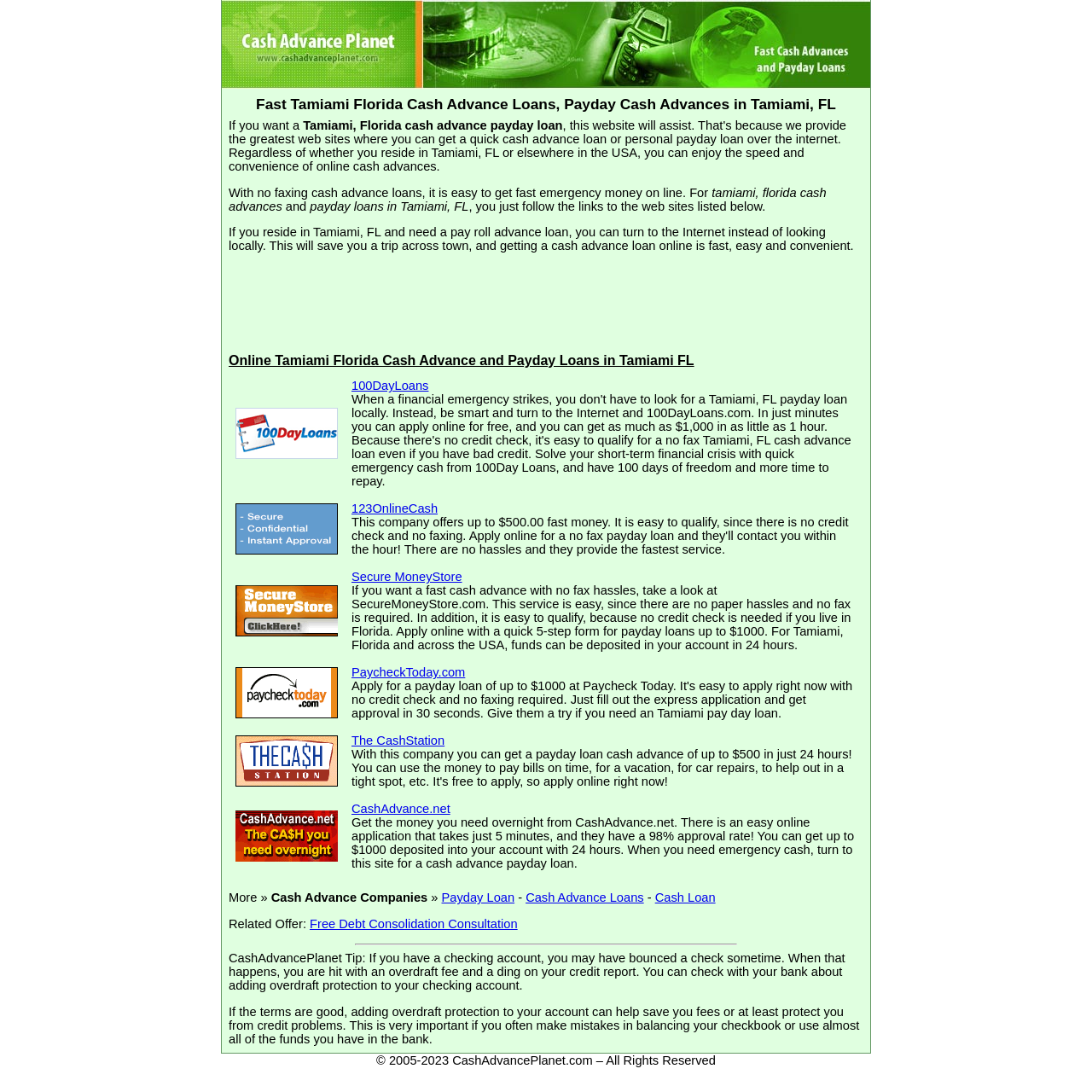Please identify the bounding box coordinates of the clickable element to fulfill the following instruction: "Get the money you need overnight from CashAdvance.net". The coordinates should be four float numbers between 0 and 1, i.e., [left, top, right, bottom].

[0.322, 0.735, 0.412, 0.747]